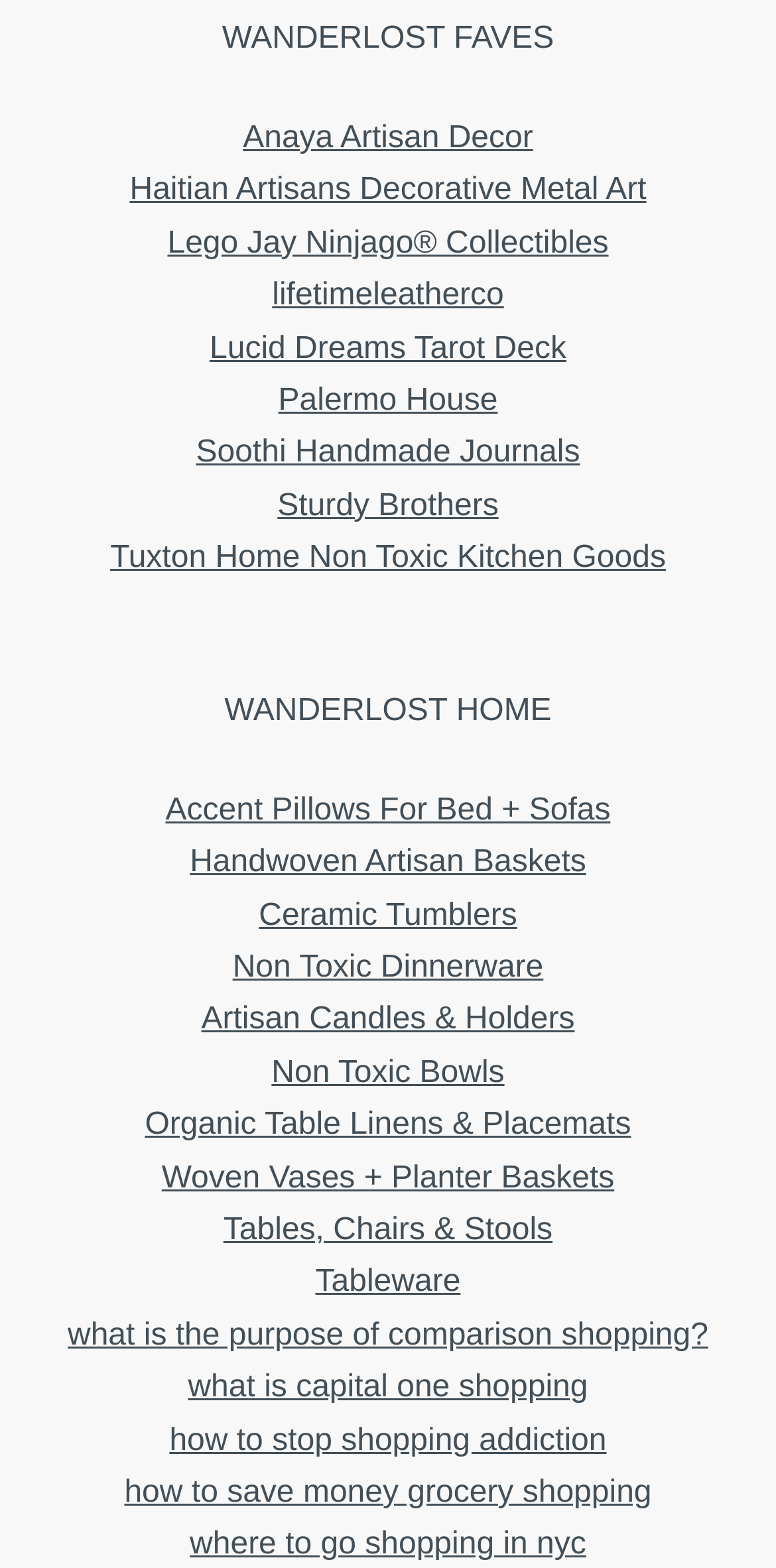Ascertain the bounding box coordinates for the UI element detailed here: "Palermo House". The coordinates should be provided as [left, top, right, bottom] with each value being a float between 0 and 1.

[0.359, 0.245, 0.641, 0.266]